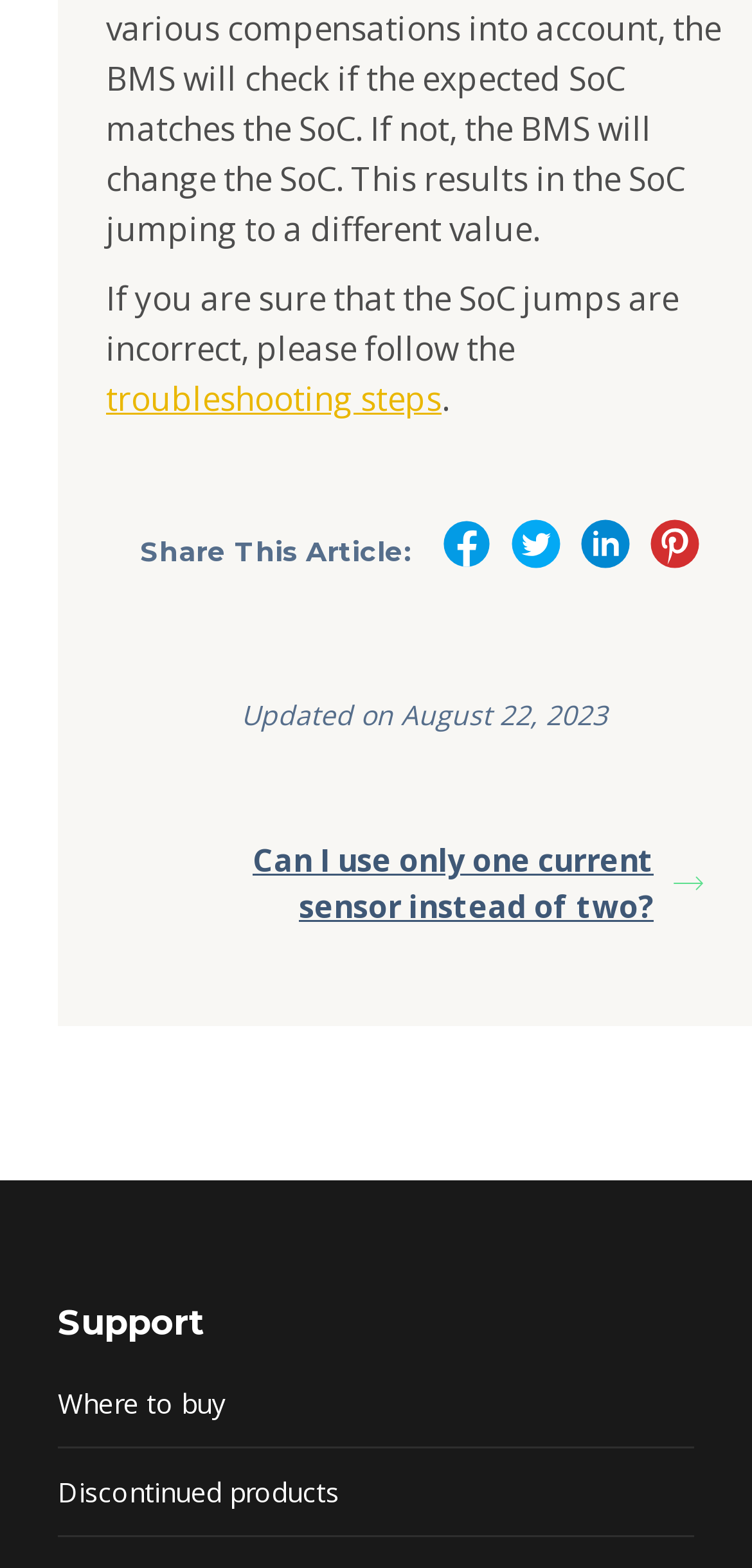Please specify the bounding box coordinates of the area that should be clicked to accomplish the following instruction: "check where to buy". The coordinates should consist of four float numbers between 0 and 1, i.e., [left, top, right, bottom].

[0.077, 0.88, 0.3, 0.912]